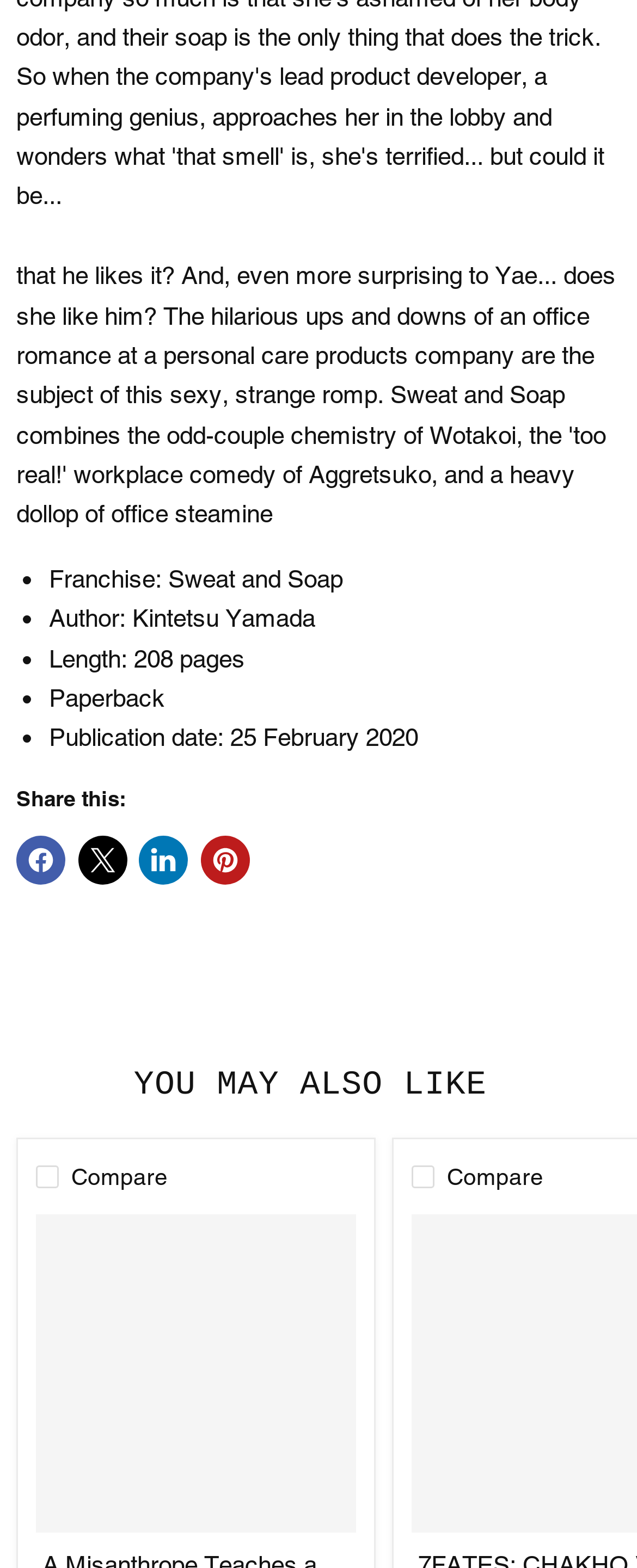Identify the bounding box coordinates for the region of the element that should be clicked to carry out the instruction: "Click on the link Sweat and Soap". The bounding box coordinates should be four float numbers between 0 and 1, i.e., [left, top, right, bottom].

[0.264, 0.36, 0.538, 0.378]